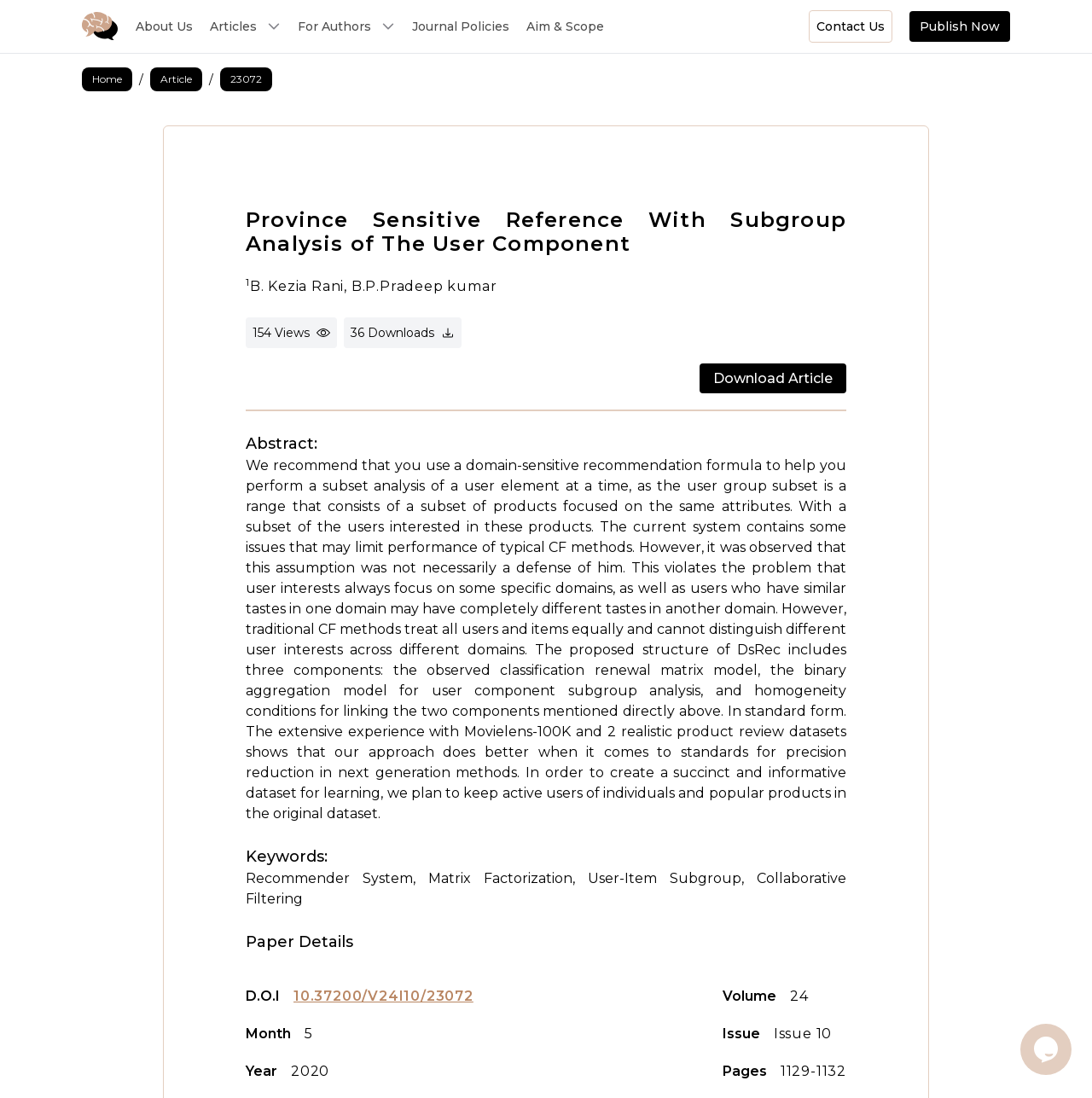Determine the bounding box coordinates of the region I should click to achieve the following instruction: "Click the 'Article' link". Ensure the bounding box coordinates are four float numbers between 0 and 1, i.e., [left, top, right, bottom].

[0.138, 0.061, 0.185, 0.083]